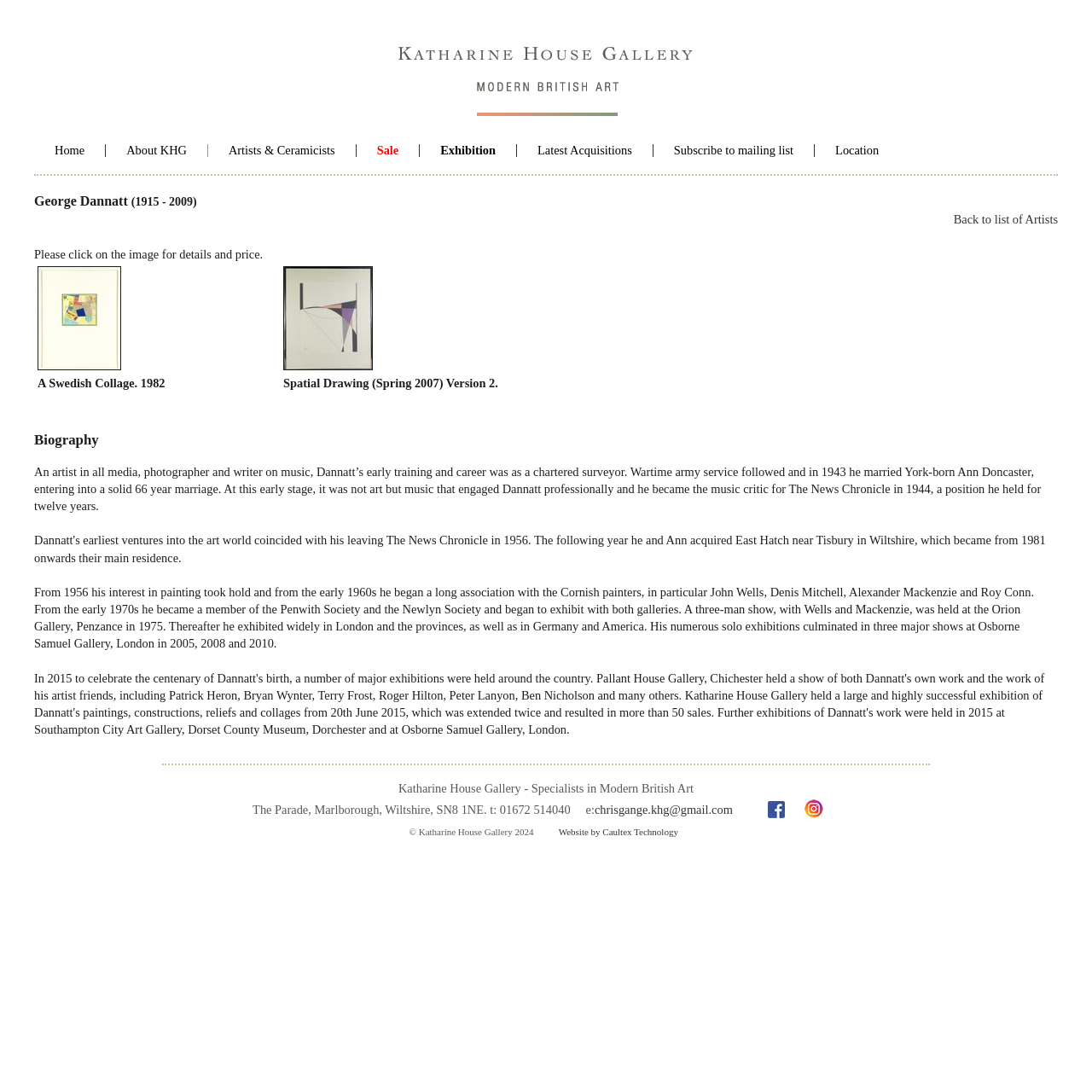Please identify the bounding box coordinates of the element's region that should be clicked to execute the following instruction: "Follow the gallery on Facebook". The bounding box coordinates must be four float numbers between 0 and 1, i.e., [left, top, right, bottom].

[0.695, 0.739, 0.726, 0.752]